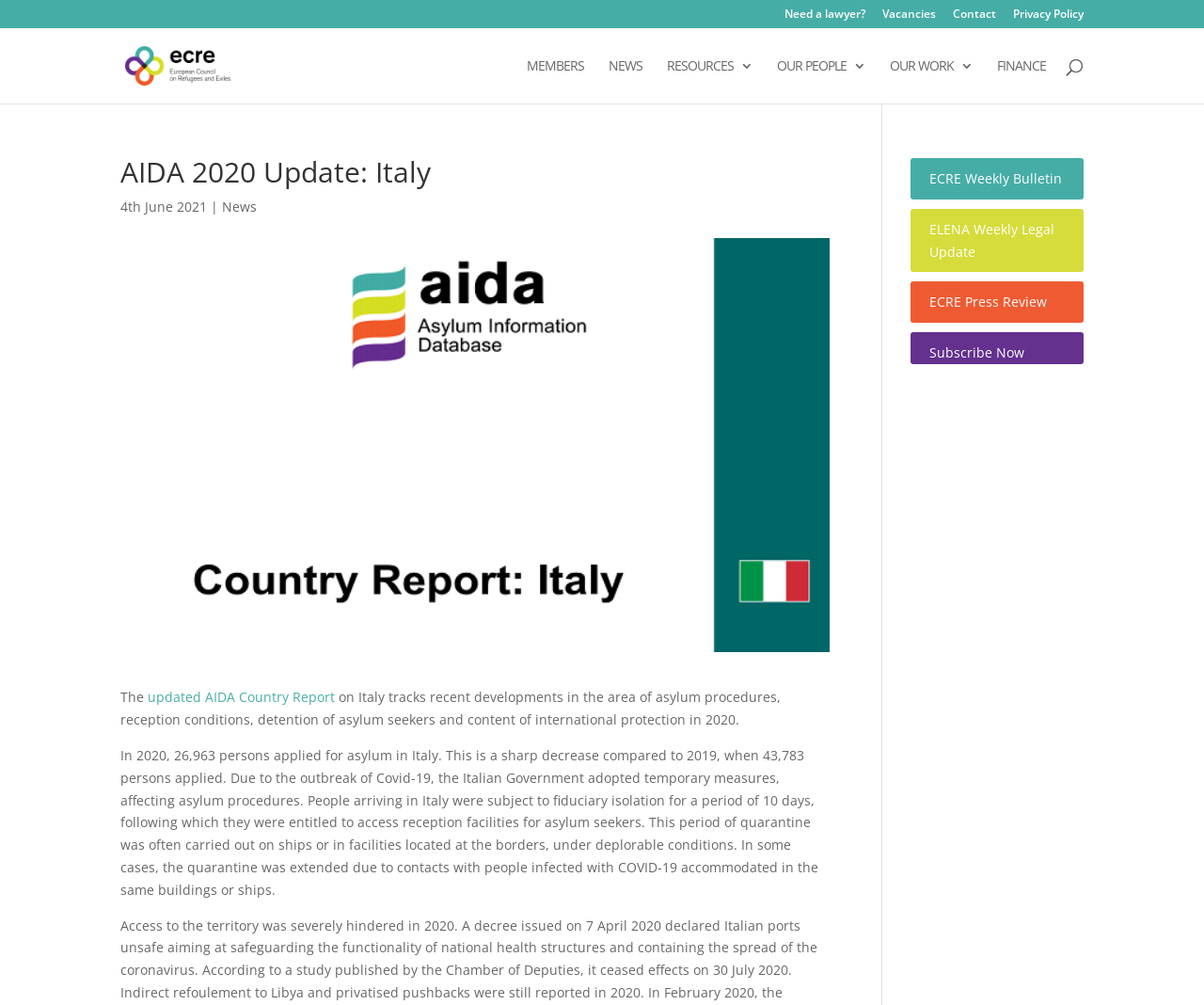Can you specify the bounding box coordinates of the area that needs to be clicked to fulfill the following instruction: "Subscribe to the newsletter"?

[0.772, 0.342, 0.851, 0.36]